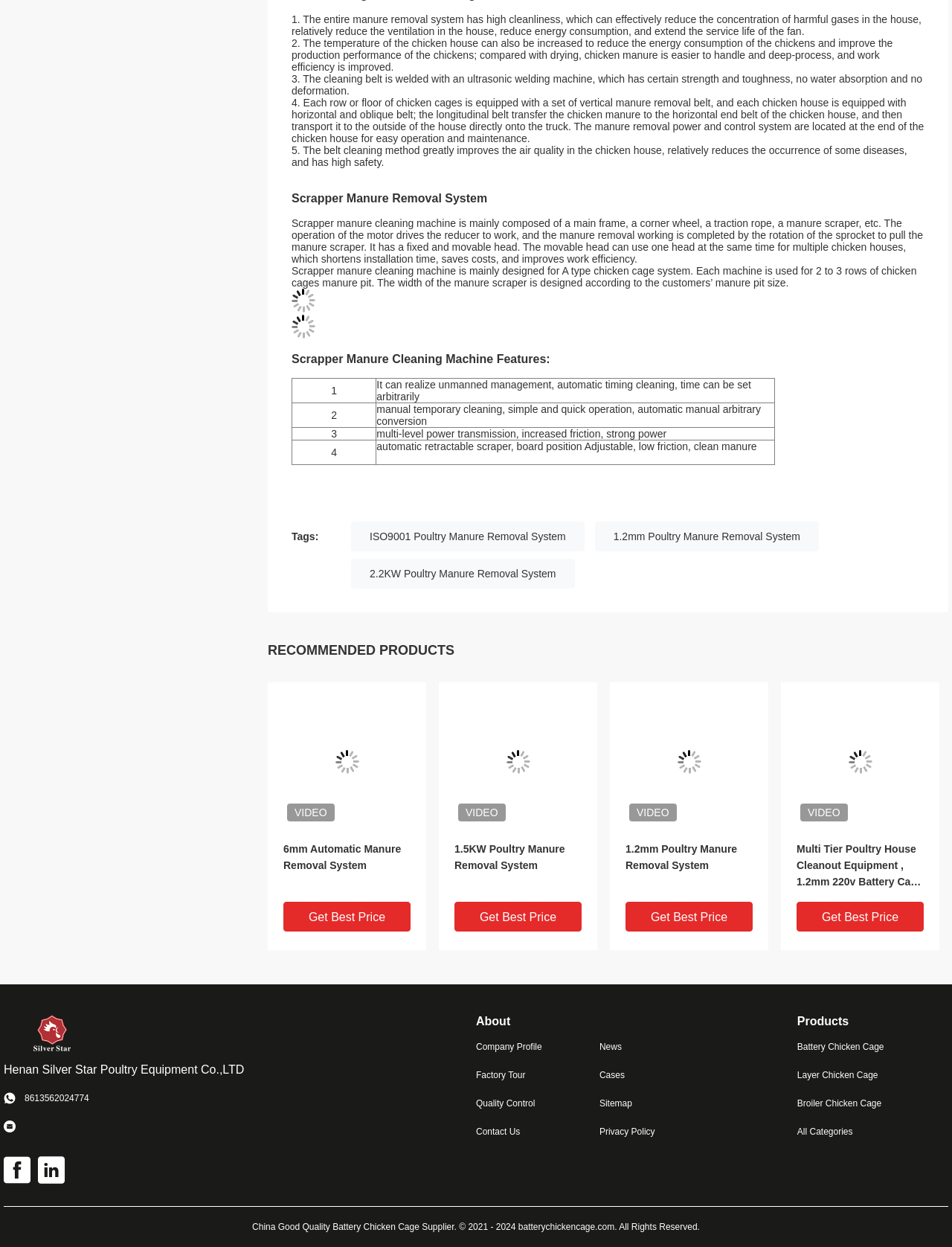Locate the bounding box coordinates of the element that should be clicked to fulfill the instruction: "Click on the ABOUT link".

None